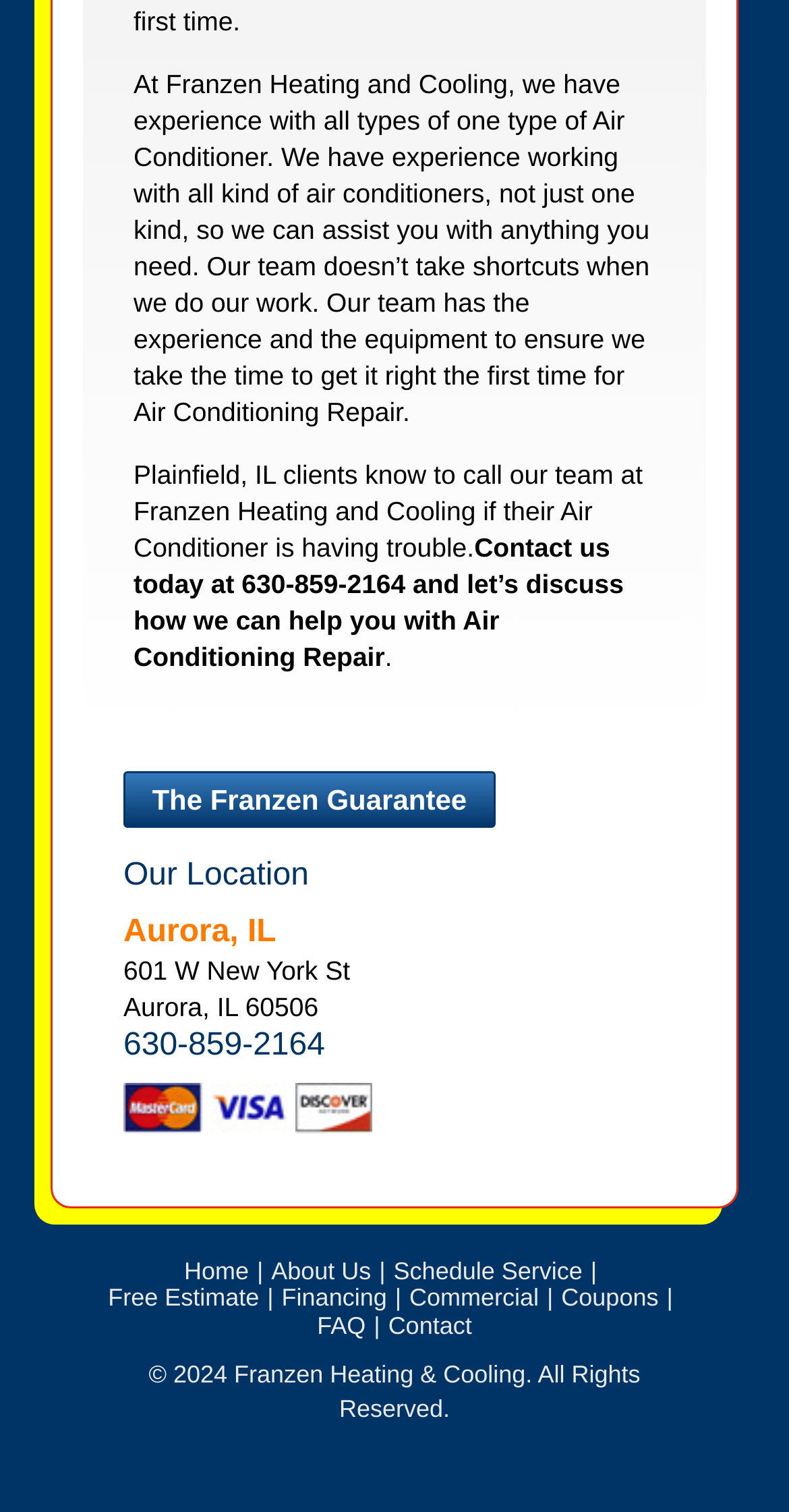Find the bounding box coordinates of the clickable region needed to perform the following instruction: "View our location". The coordinates should be provided as four float numbers between 0 and 1, i.e., [left, top, right, bottom].

[0.156, 0.567, 0.391, 0.59]